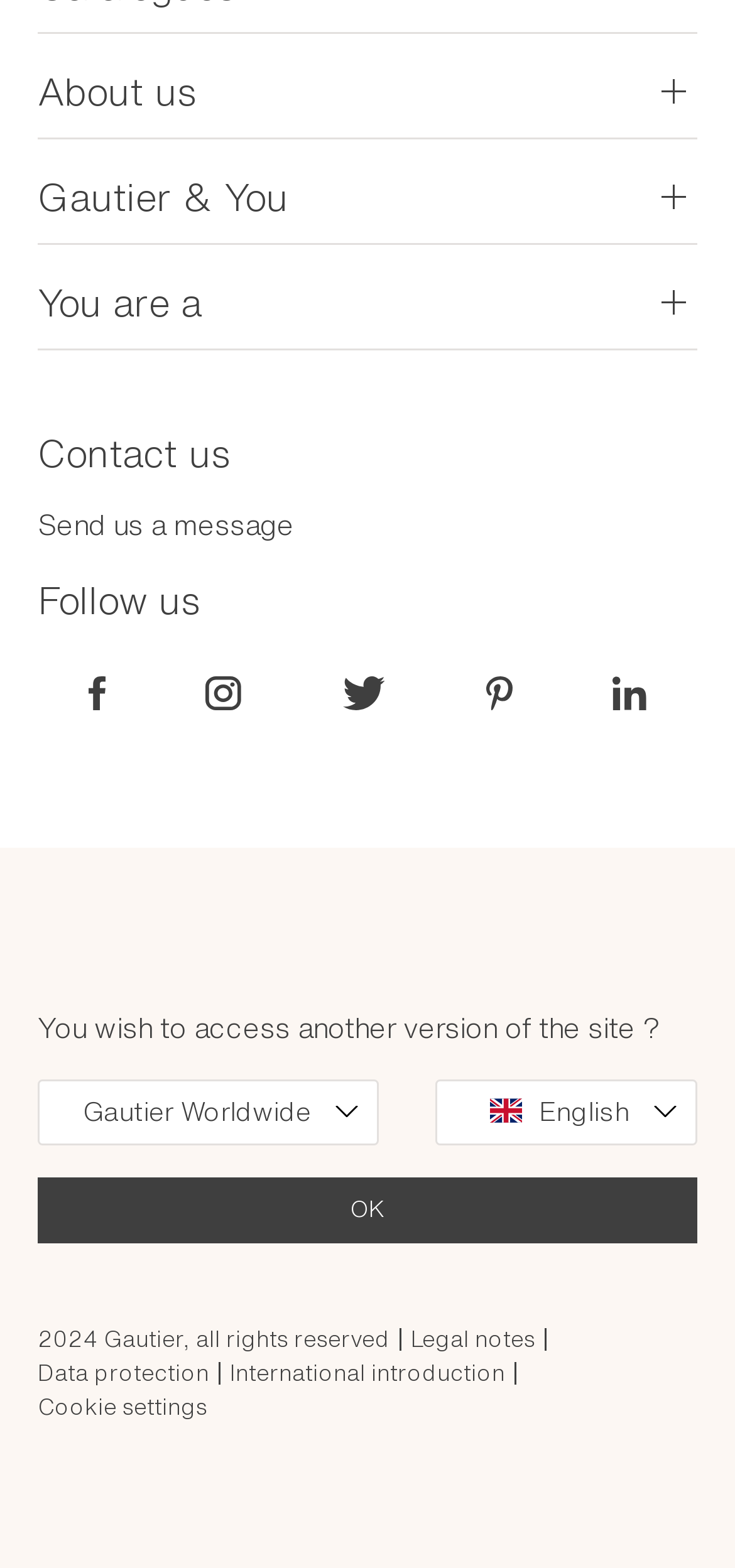What is the name of the company?
Use the image to give a comprehensive and detailed response to the question.

The name of the company can be inferred from the various links and text elements on the webpage, such as 'Gautier Tribe', 'Gautier & You', and 'Gautier Worldwide'.